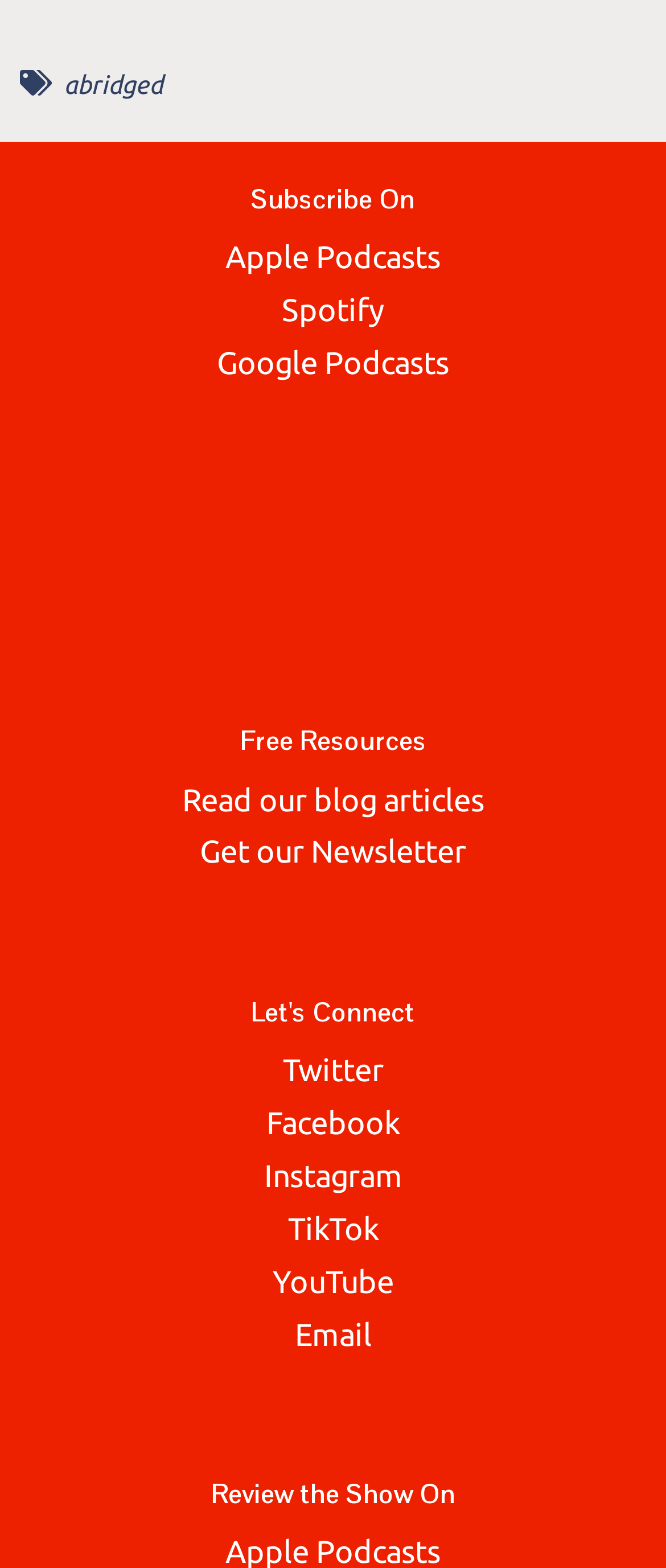Please locate the bounding box coordinates of the element that should be clicked to achieve the given instruction: "Subscribe on Apple Podcasts".

[0.338, 0.153, 0.662, 0.174]